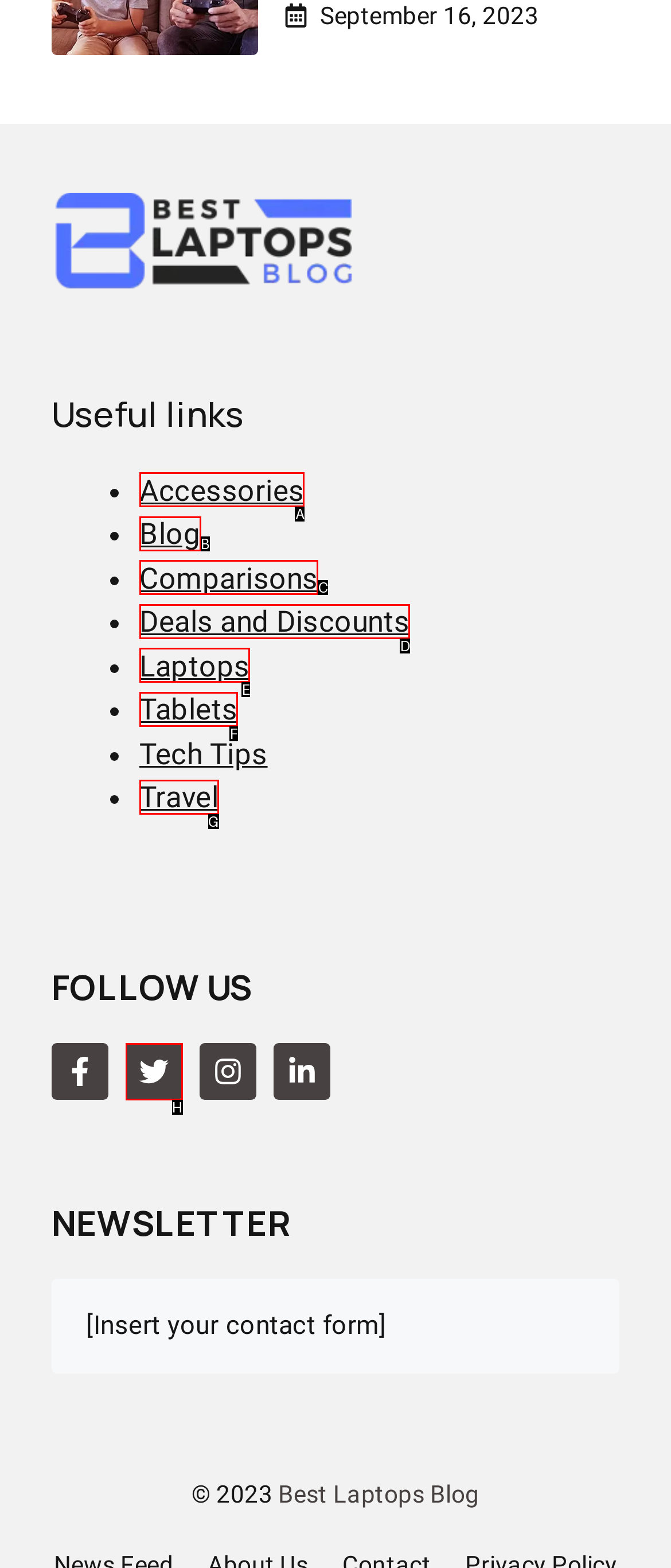Select the letter of the UI element that best matches: Comparisons
Answer with the letter of the correct option directly.

C